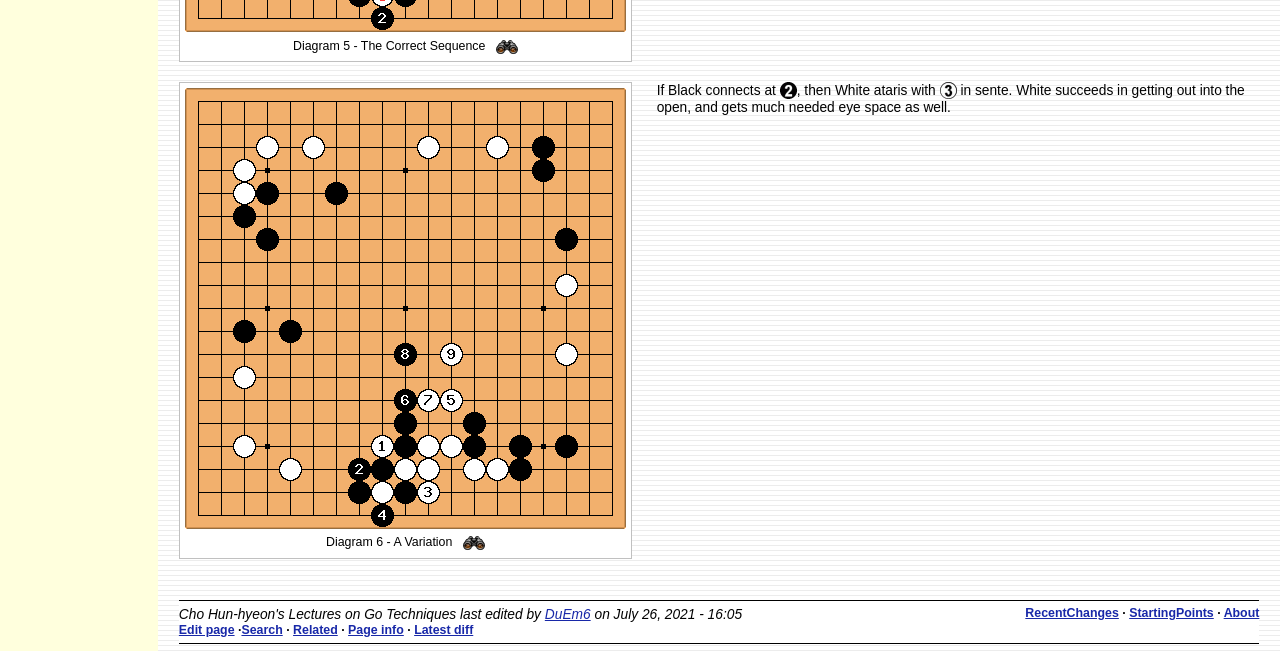Please find the bounding box coordinates for the clickable element needed to perform this instruction: "View diagram 5".

[0.144, 0.032, 0.489, 0.054]